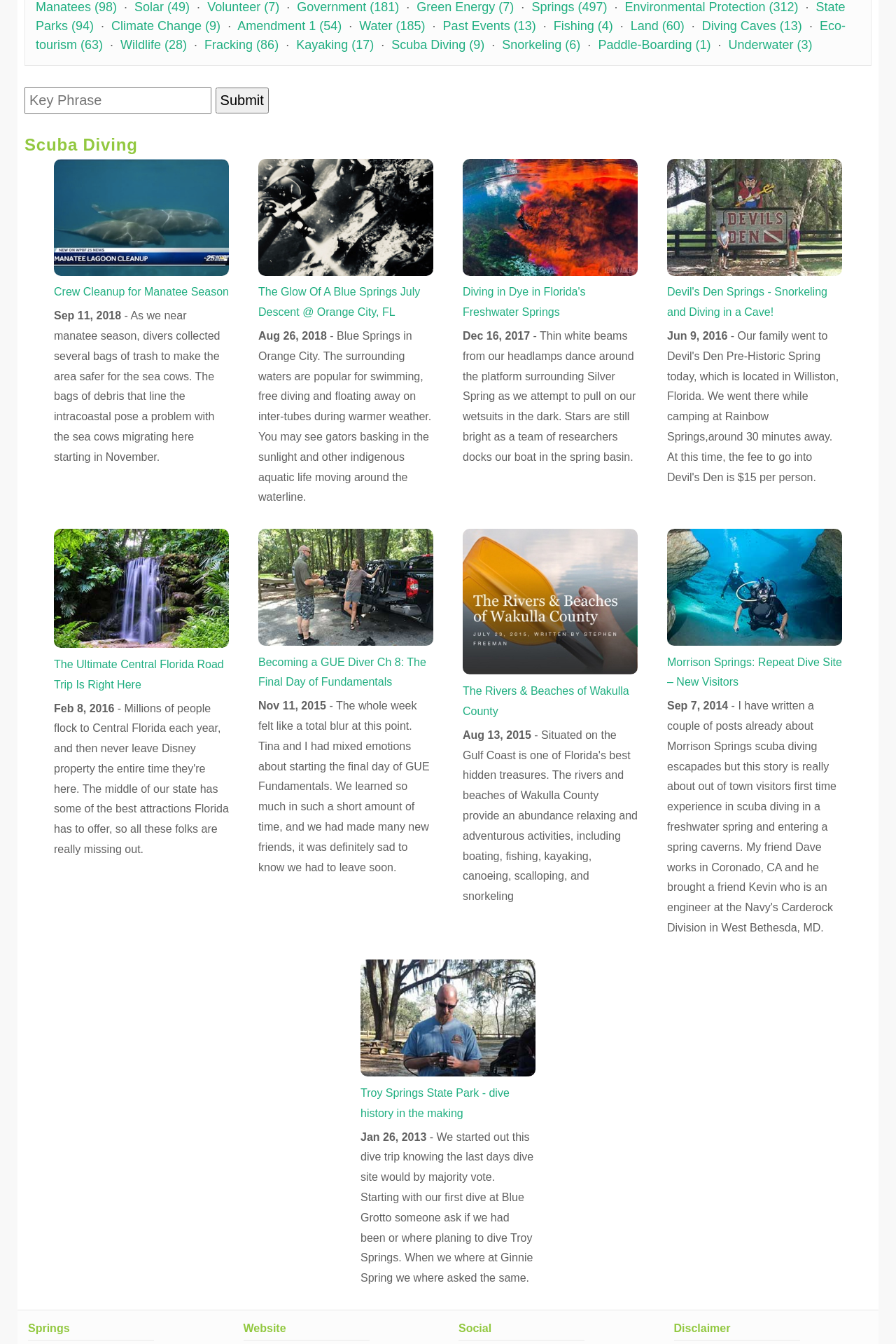Predict the bounding box coordinates for the UI element described as: "Climate Change (9)". The coordinates should be four float numbers between 0 and 1, presented as [left, top, right, bottom].

[0.124, 0.014, 0.246, 0.025]